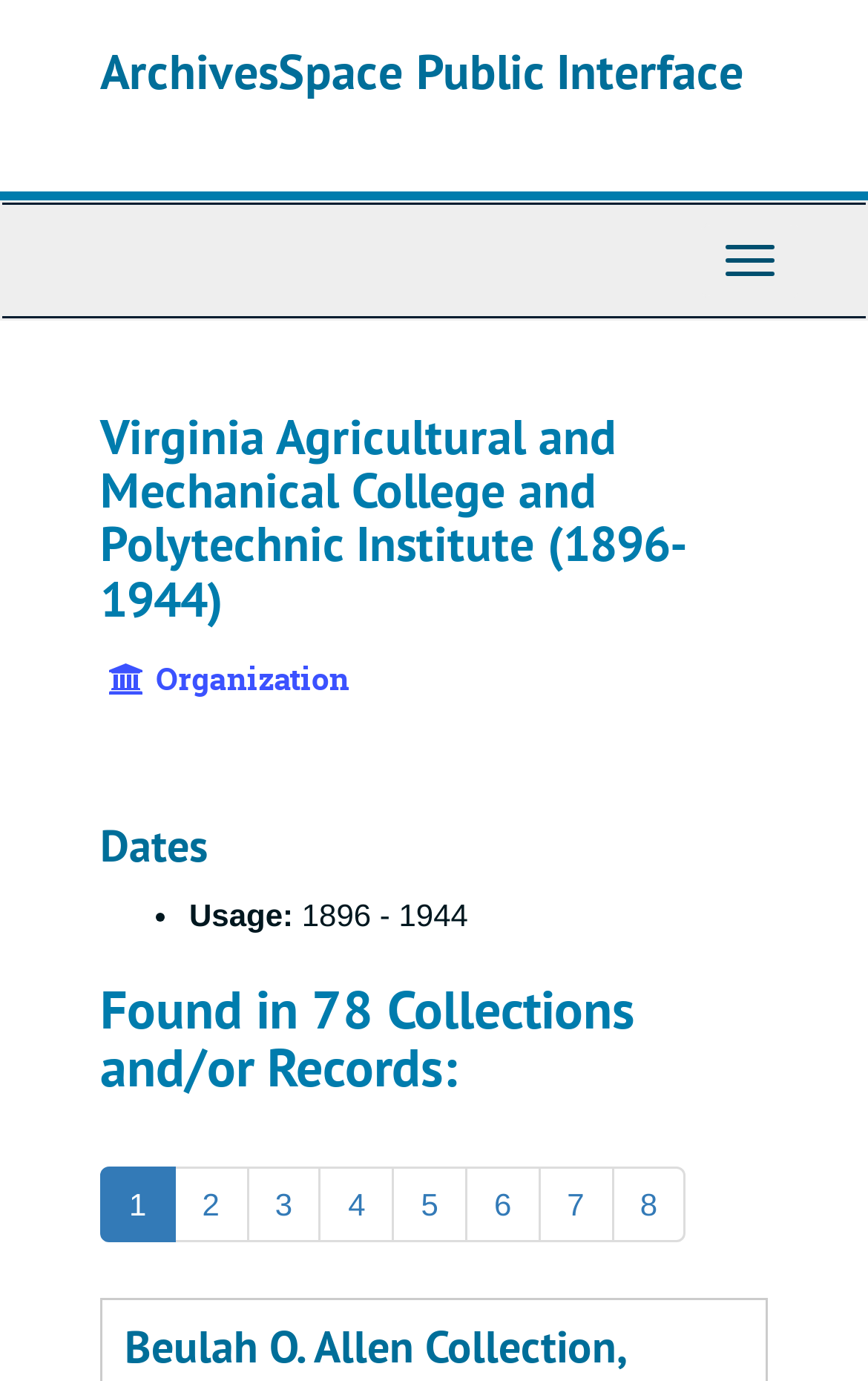What is the name of the first collection?
Please respond to the question with a detailed and informative answer.

I found the answer by looking at the heading element with the text 'Beulah O. Allen Collection,' which is the first collection listed on the page.